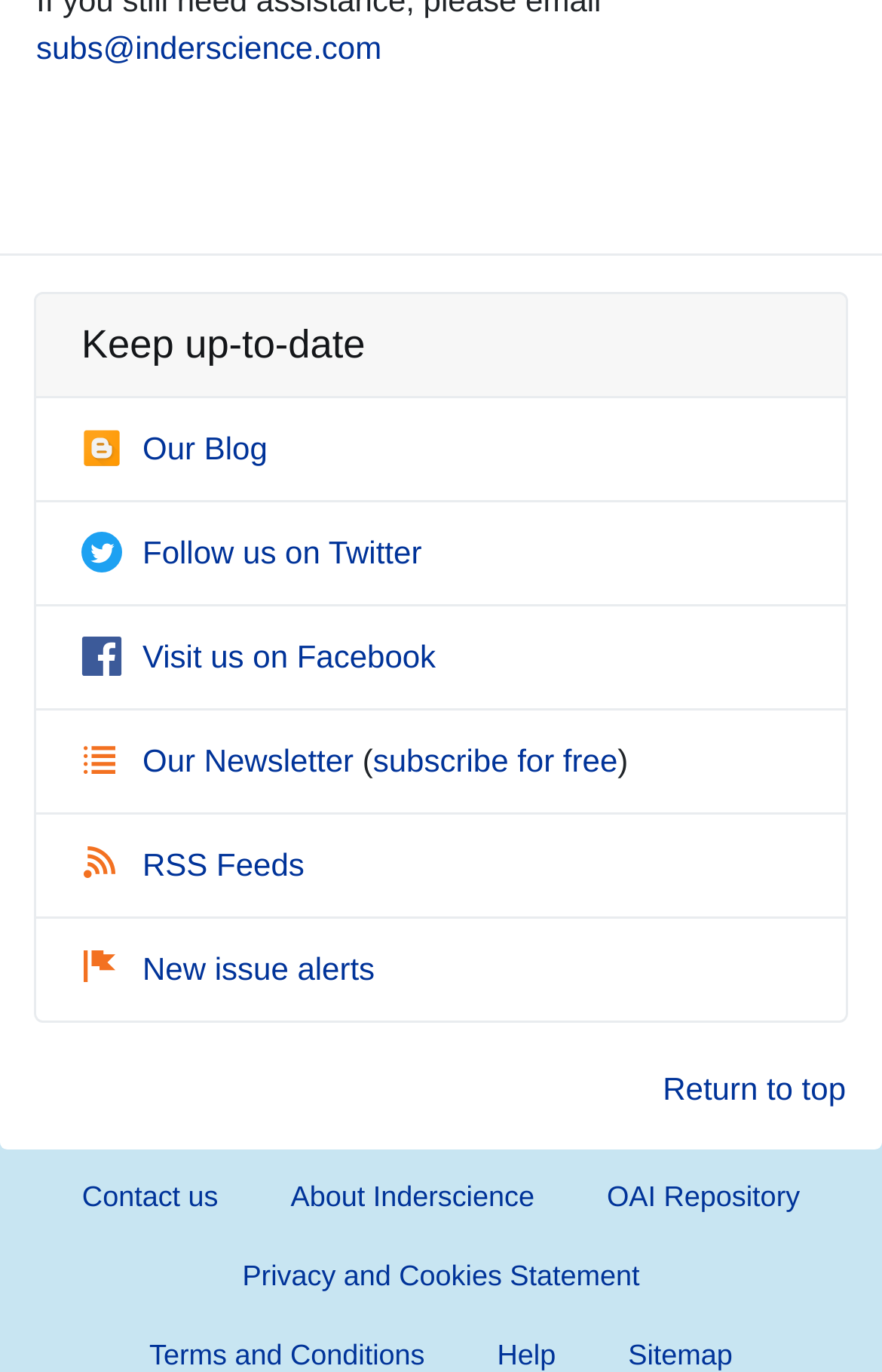What is the text above the social media links?
Please provide a single word or phrase as your answer based on the image.

Keep up-to-date